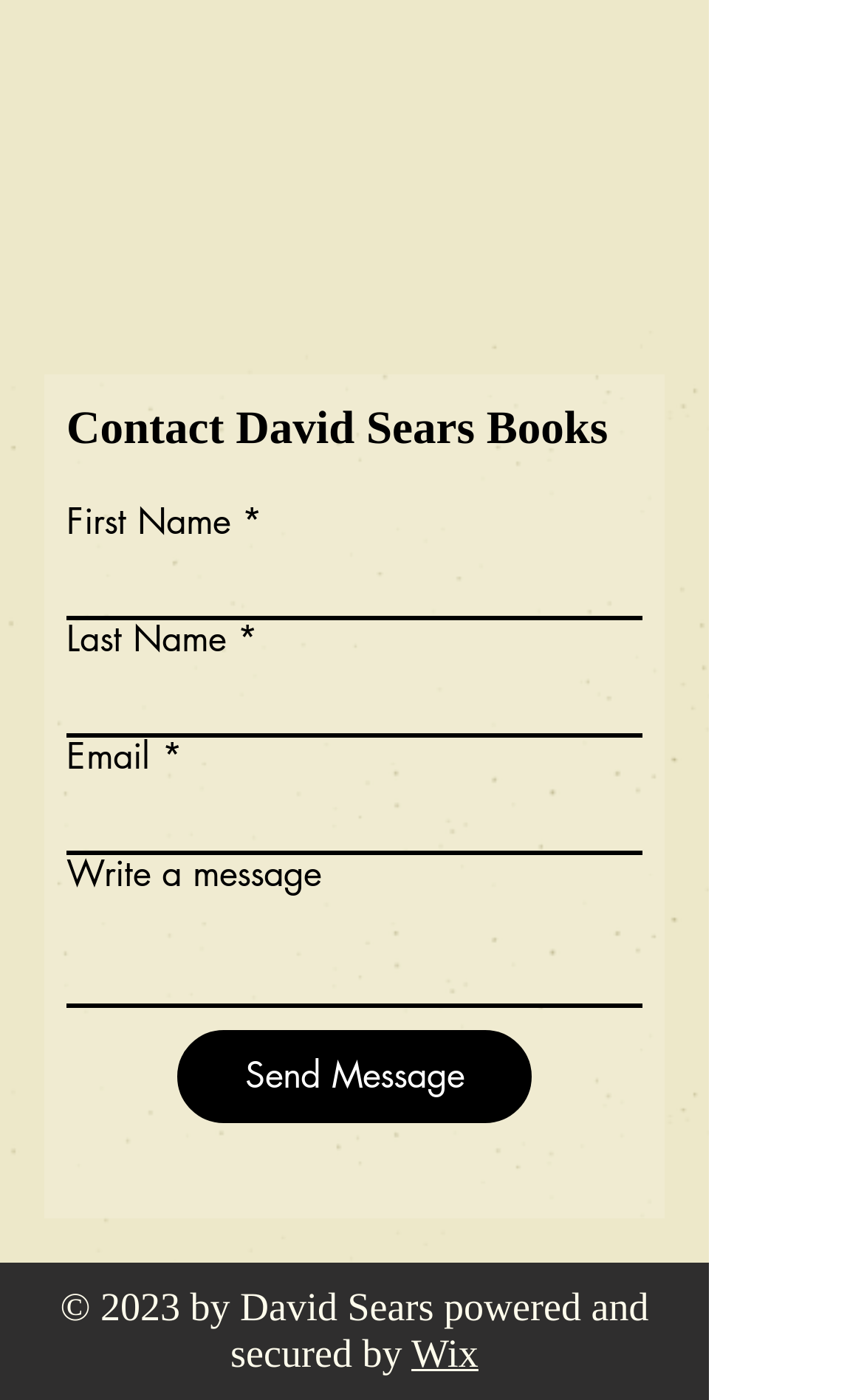What is the purpose of this webpage?
Using the image, elaborate on the answer with as much detail as possible.

Based on the heading 'Contact David Sears Books' and the presence of form fields for first name, last name, email, and message, it appears that the purpose of this webpage is to allow users to contact David Sears, likely an author or book-related professional.